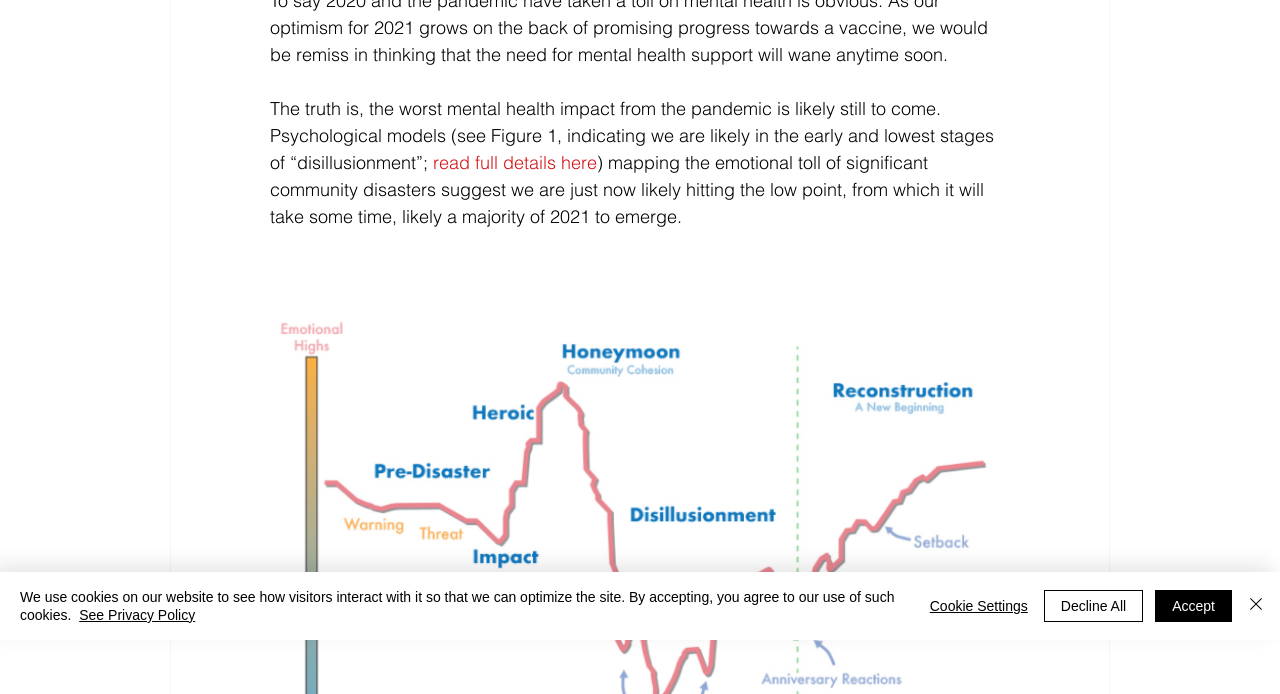Please determine the bounding box coordinates, formatted as (top-left x, top-left y, bottom-right x, bottom-right y), with all values as floating point numbers between 0 and 1. Identify the bounding box of the region described as: See Privacy Policy

[0.062, 0.874, 0.152, 0.897]